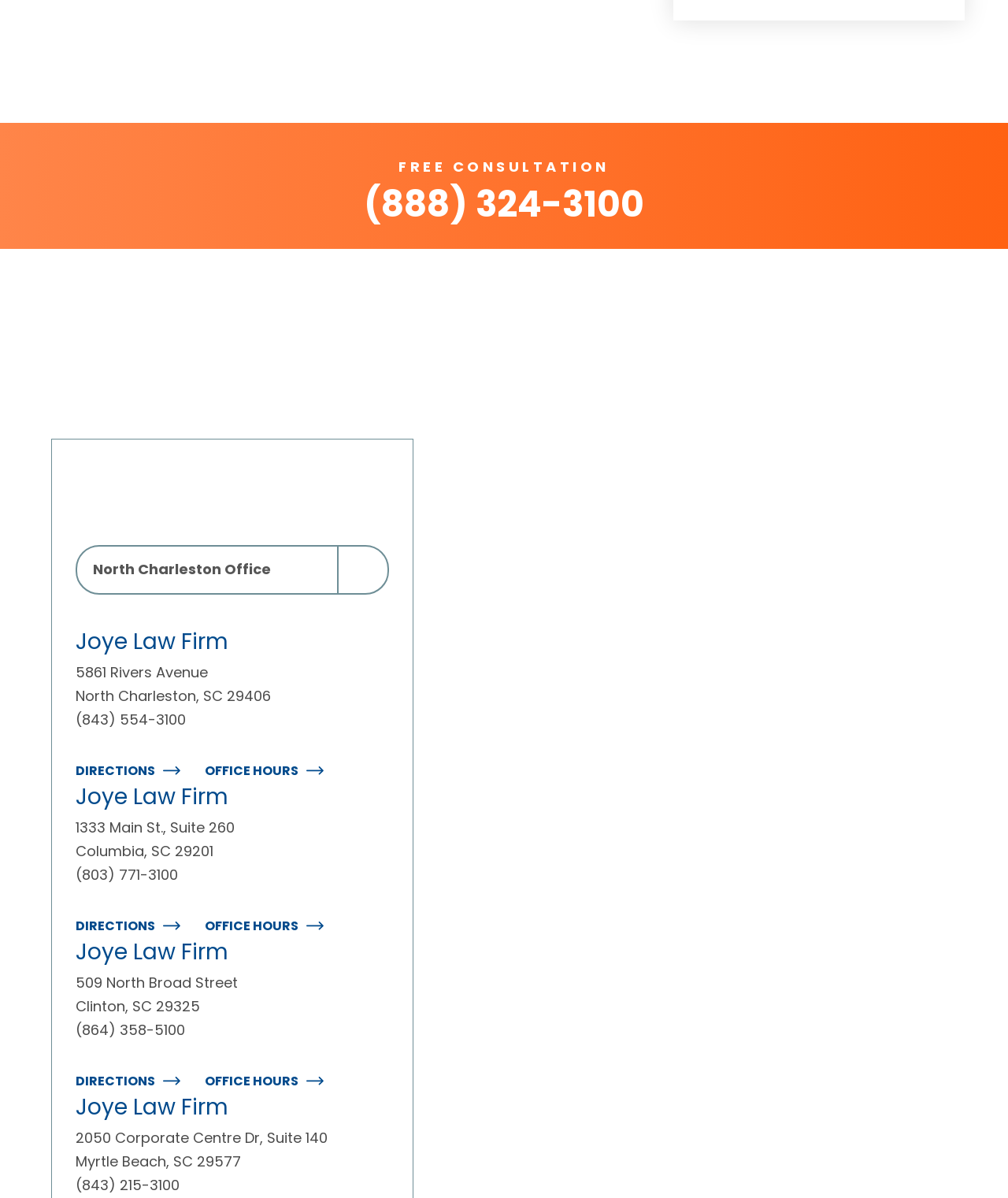Provide a single word or phrase answer to the question: 
How many social media links are available?

8